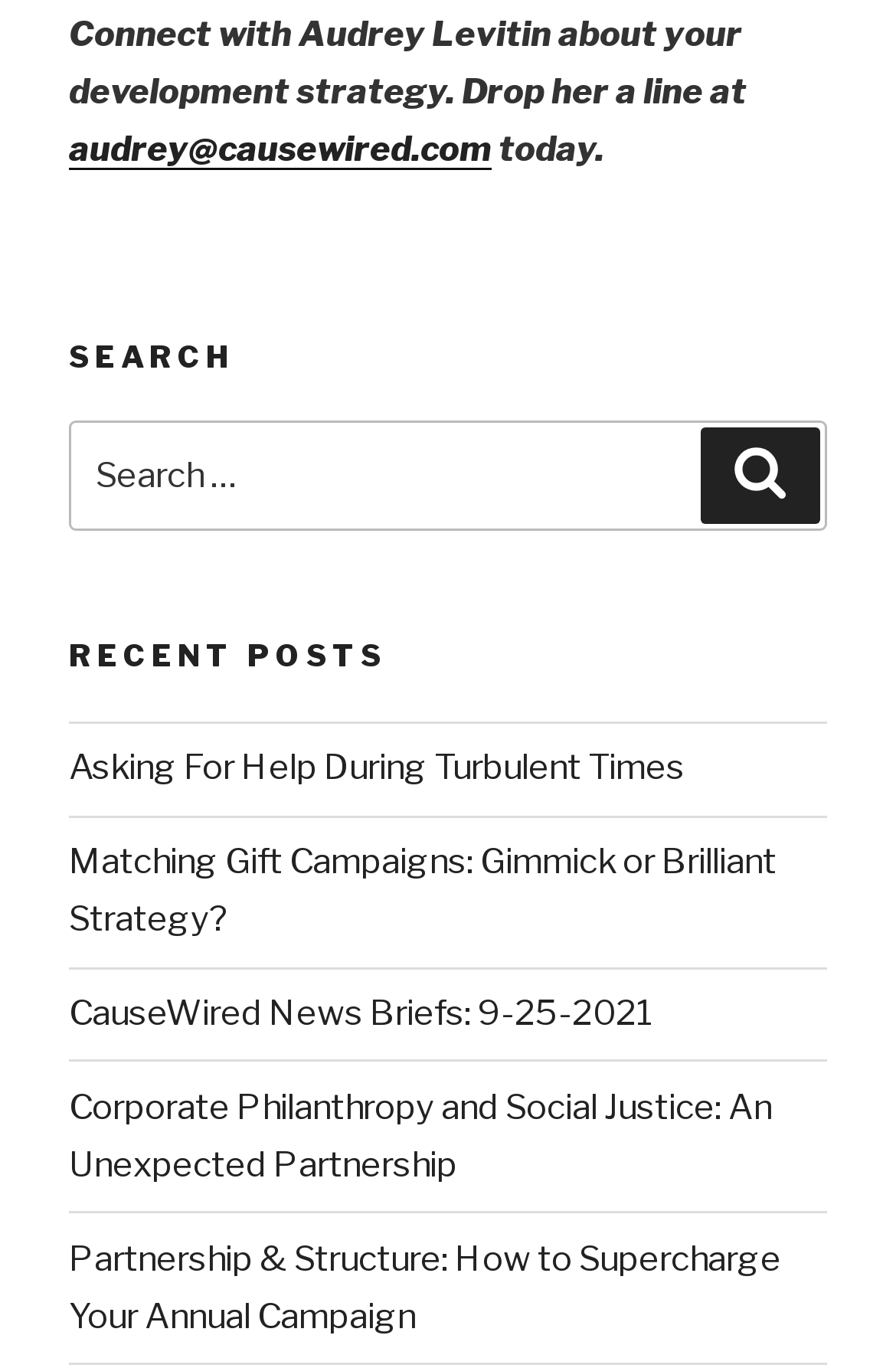Please mark the clickable region by giving the bounding box coordinates needed to complete this instruction: "Contact Audrey Levitin".

[0.077, 0.094, 0.549, 0.125]